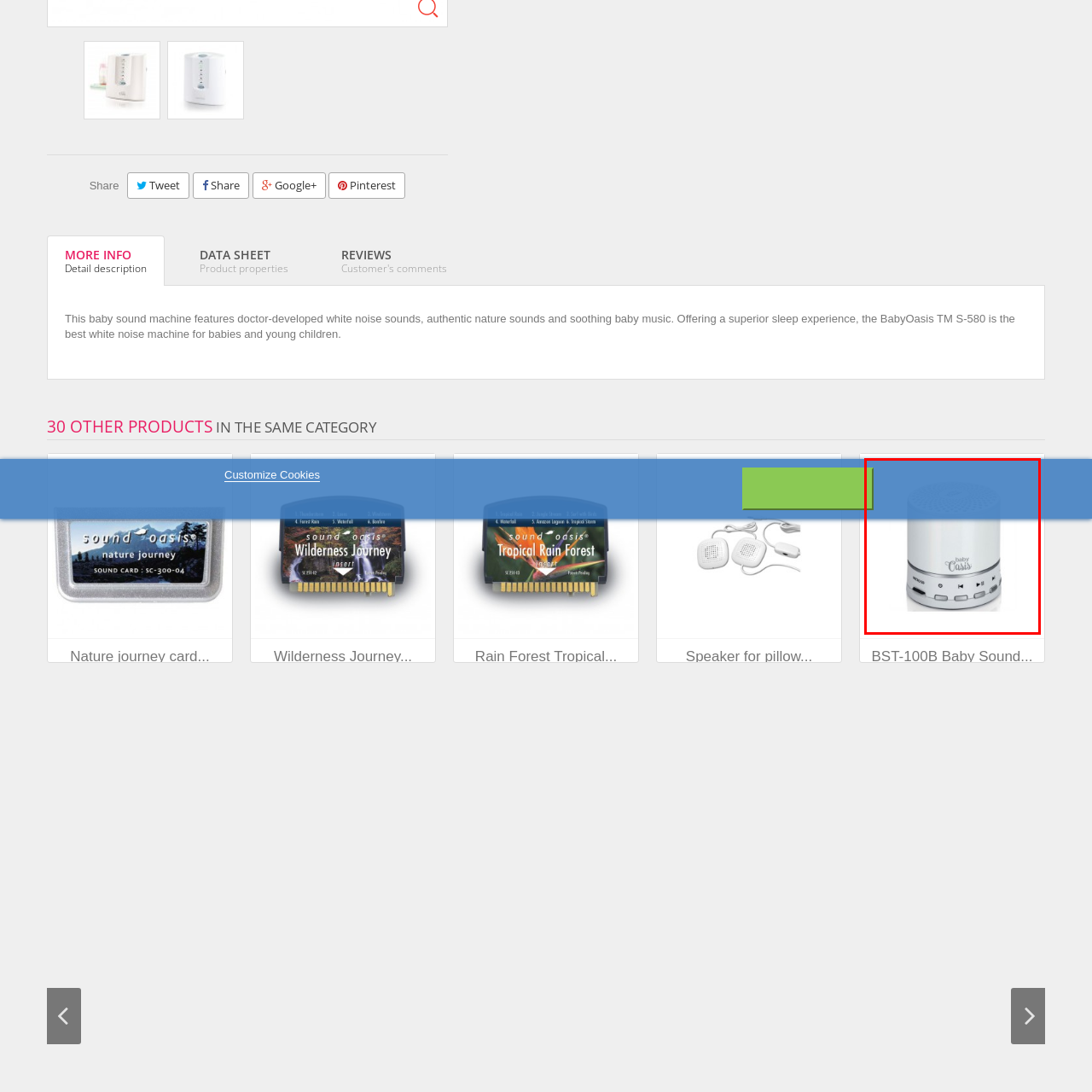Describe the features and objects visible in the red-framed section of the image in detail.

This image features the **BST-100B Baby Sound Generator** by Sound Oasis, designed to promote better sleep for infants and young children. The device is compact and has a sleek white appearance with a perforated top, which helps in sound dispersion. It includes buttons for controlling various functions, likely for navigating sound options and adjusting volume. The product is marketed as an effective solution for soothing babies with its range of calming sounds, making it an essential addition to any nursery for ensuring a peaceful sleep environment.